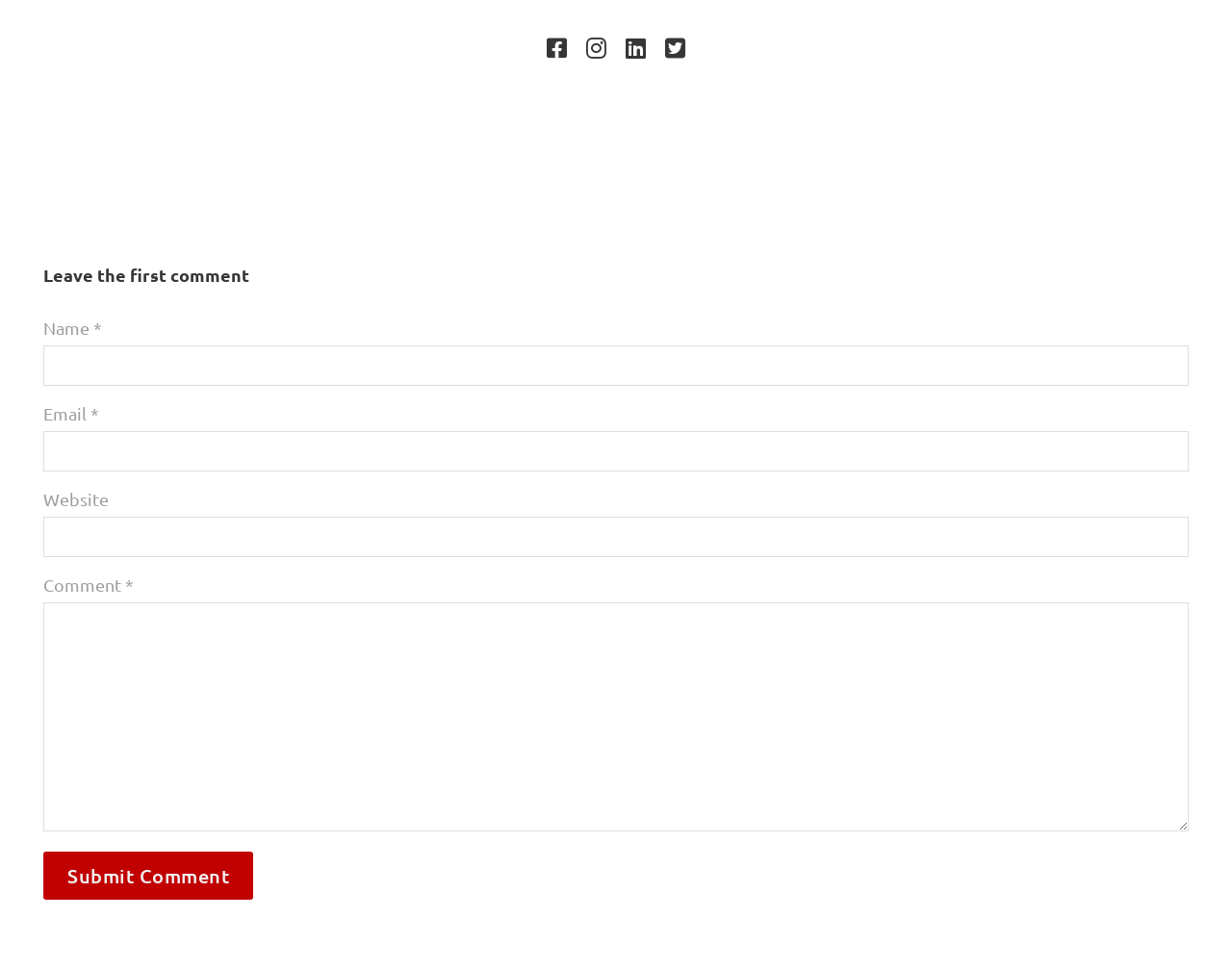What is the function of the button?
Examine the image and give a concise answer in one word or a short phrase.

Submit Comment